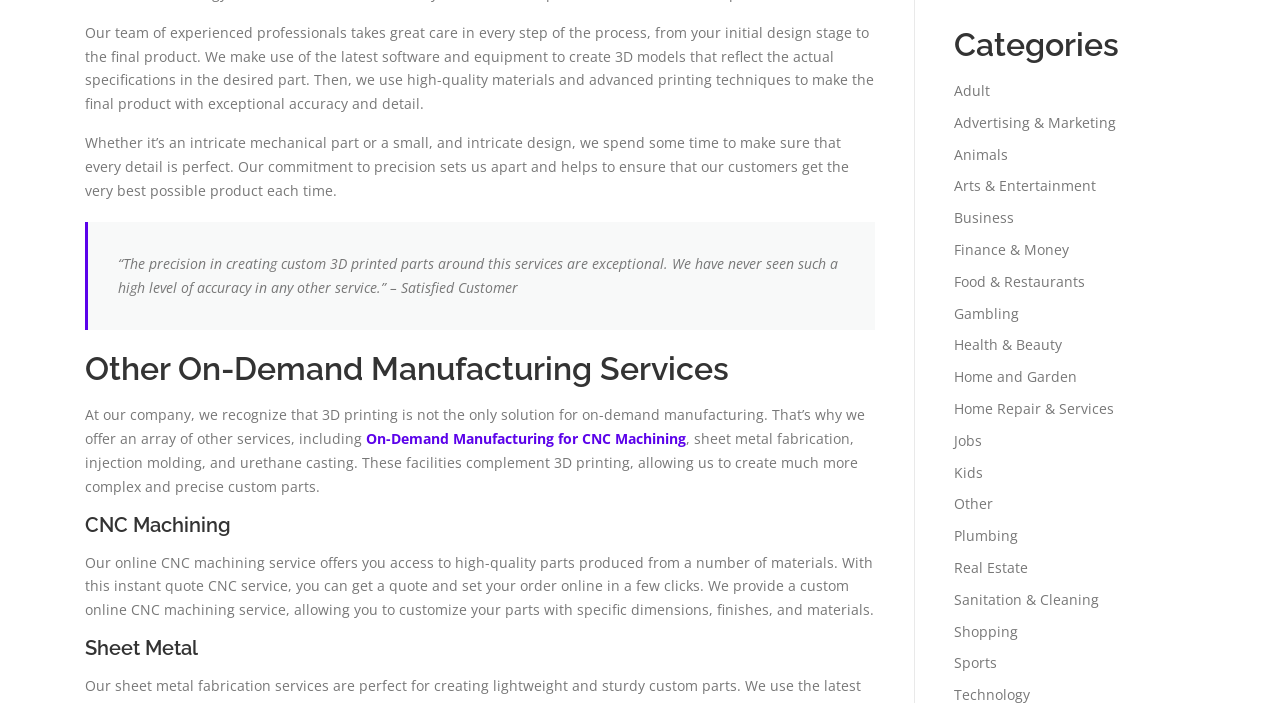Specify the bounding box coordinates of the element's area that should be clicked to execute the given instruction: "View 'CNC Machining' section". The coordinates should be four float numbers between 0 and 1, i.e., [left, top, right, bottom].

[0.066, 0.731, 0.684, 0.762]